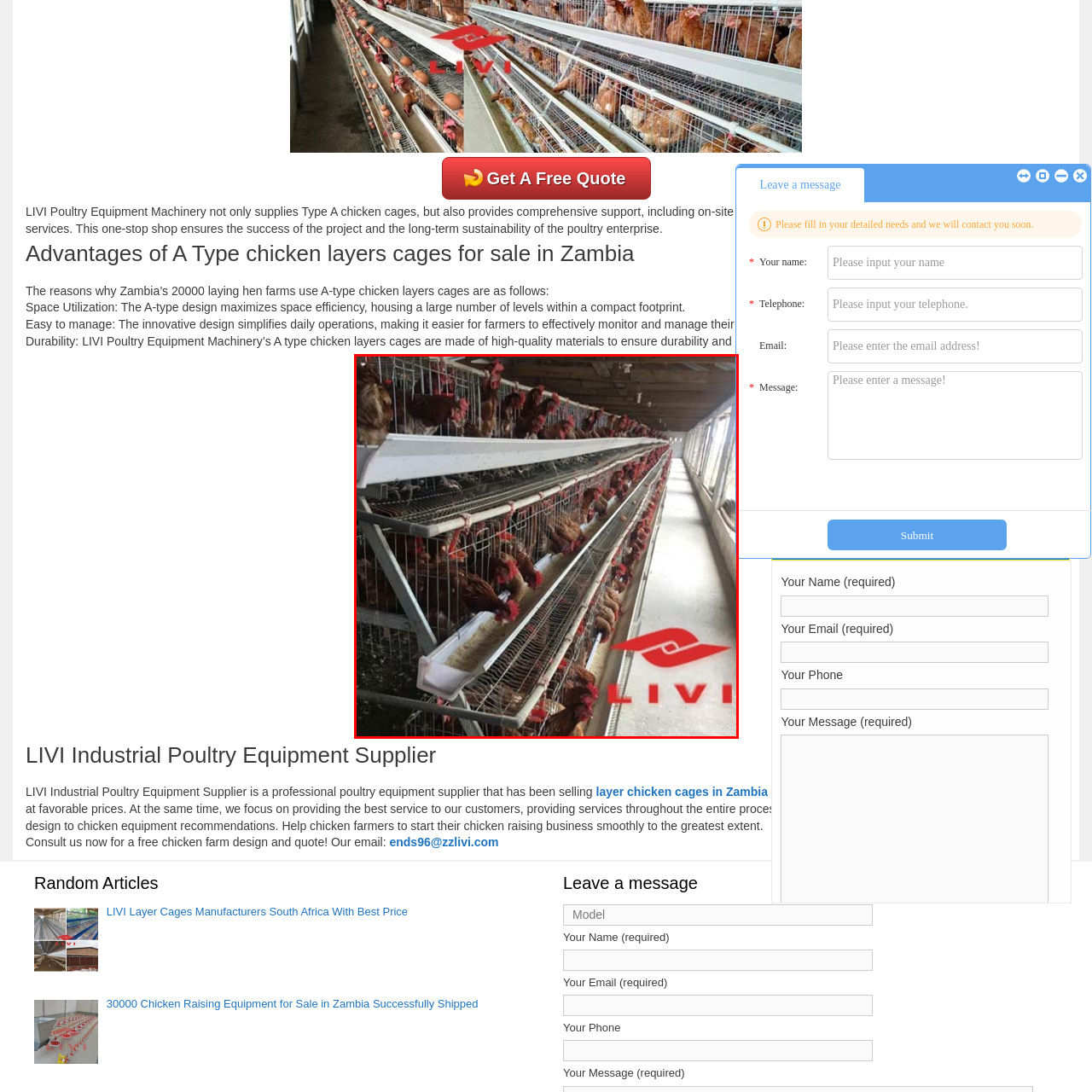Concentrate on the section within the teal border, What is the purpose of the windows in the poultry barn? 
Provide a single word or phrase as your answer.

To allow natural light